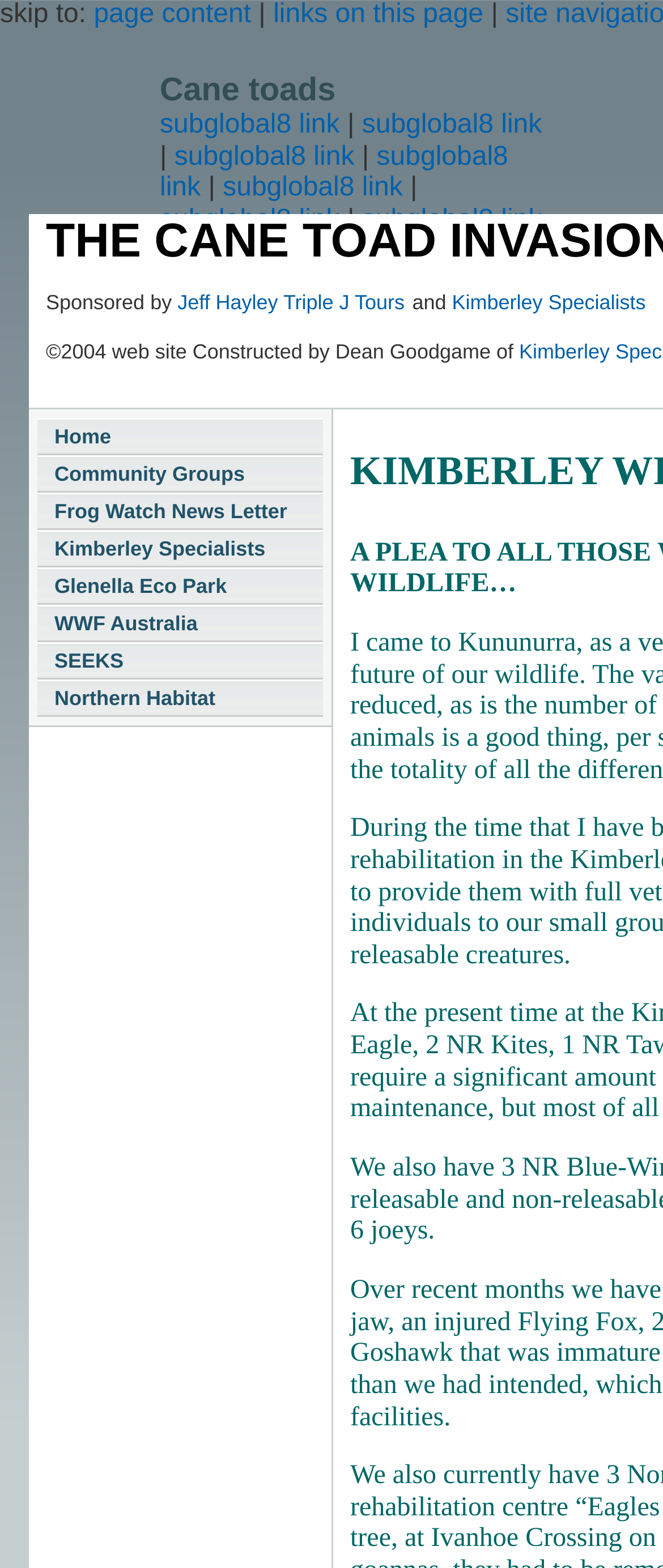Find the UI element described as: "Jeff Hayley Triple J Tours" and predict its bounding box coordinates. Ensure the coordinates are four float numbers between 0 and 1, [left, top, right, bottom].

[0.268, 0.185, 0.61, 0.201]